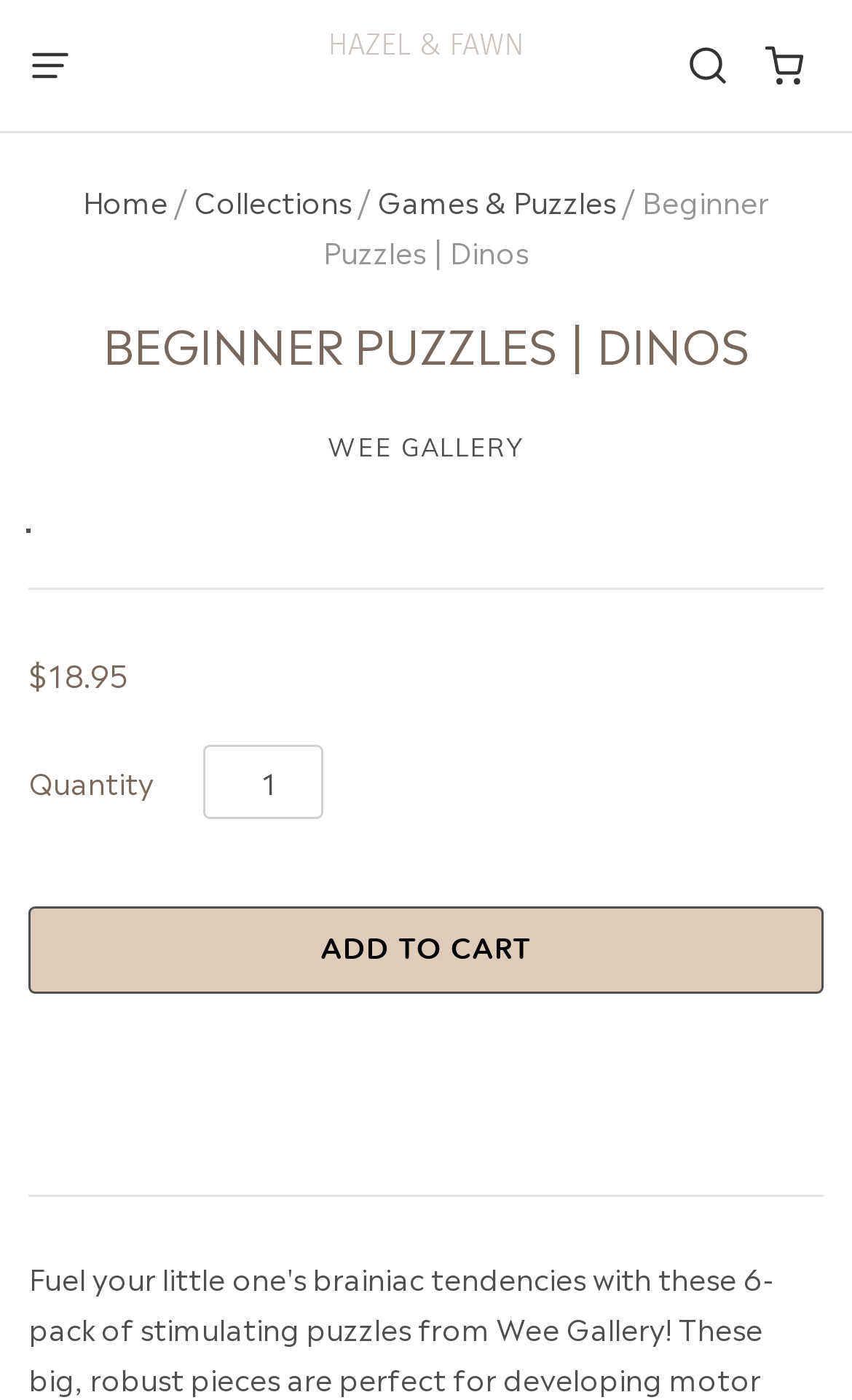Could you identify the text that serves as the heading for this webpage?

BEGINNER PUZZLES | DINOS